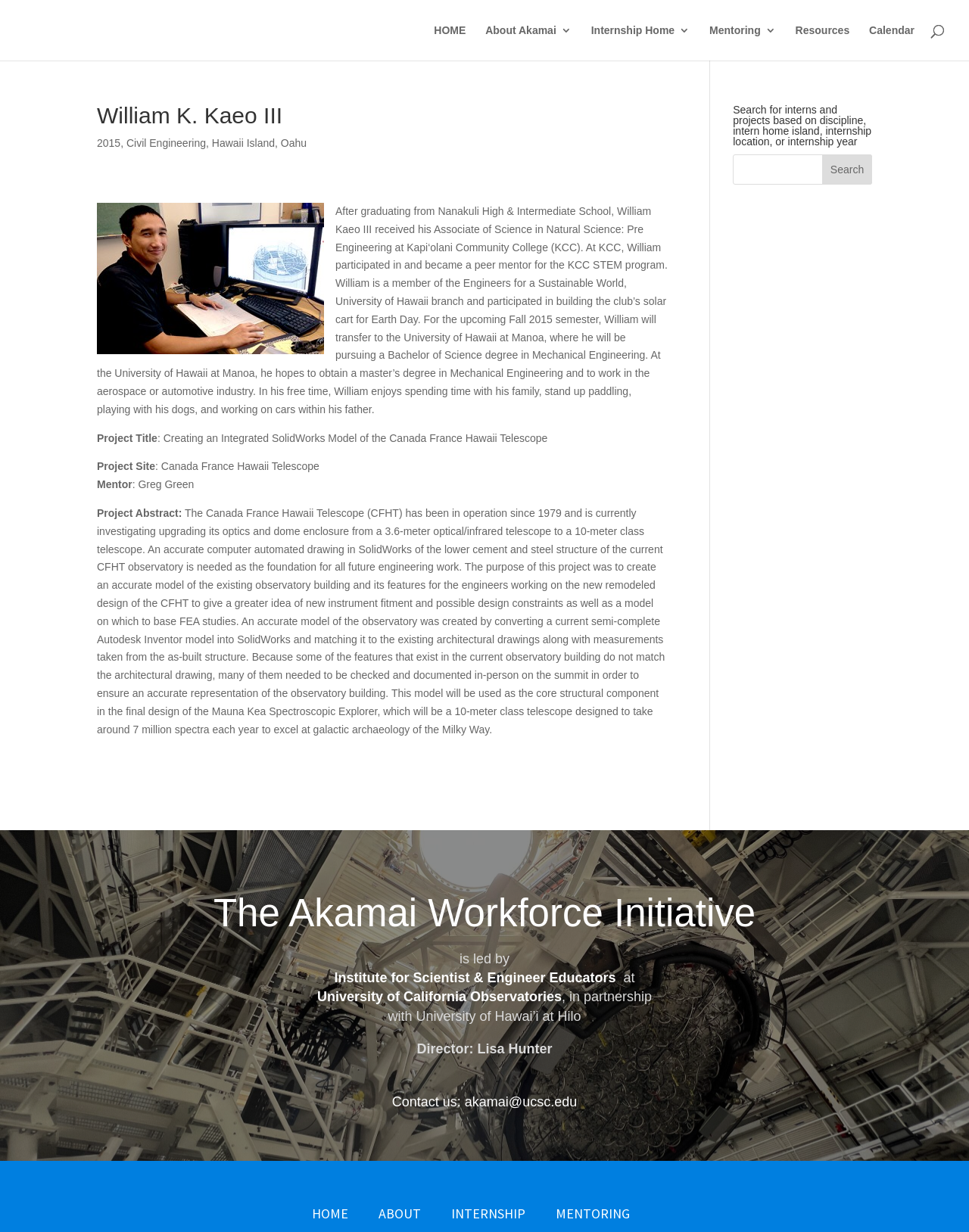Indicate the bounding box coordinates of the clickable region to achieve the following instruction: "Find out more."

None